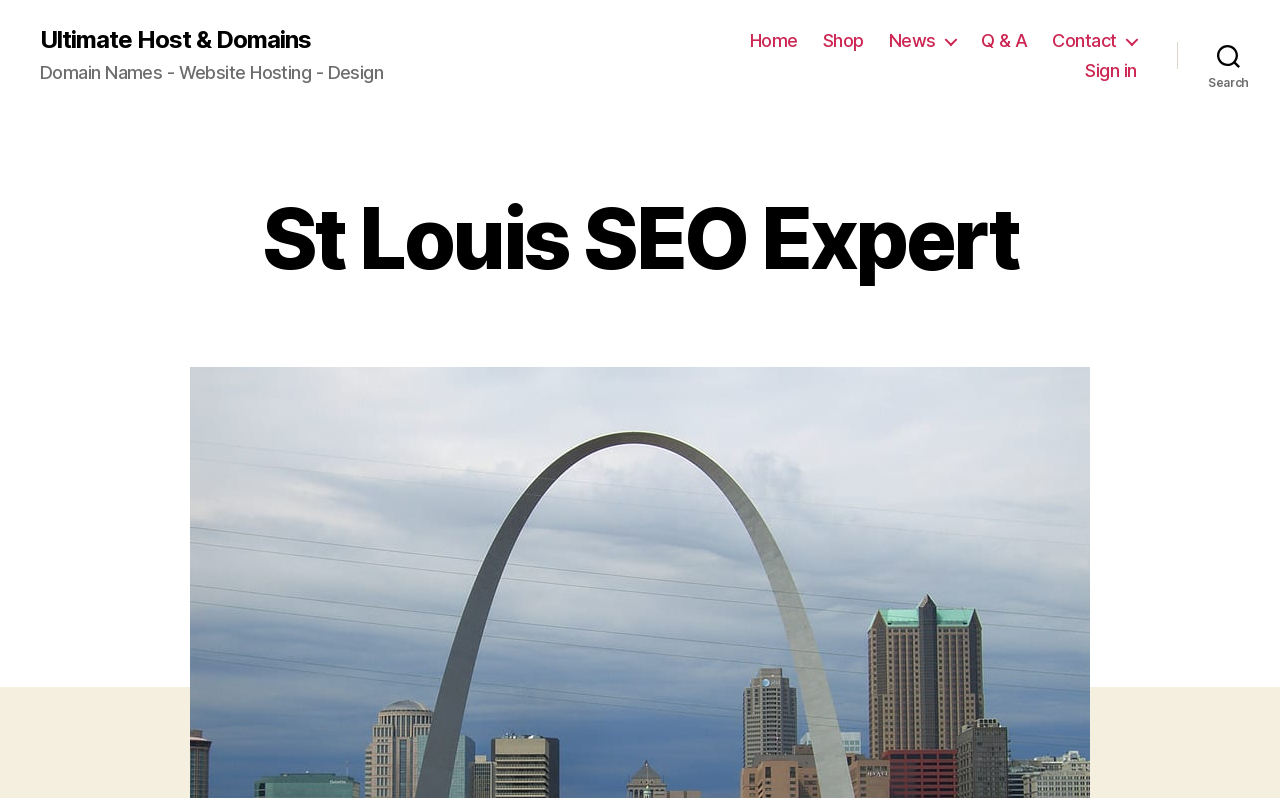Determine the main text heading of the webpage and provide its content.

St Louis SEO Expert